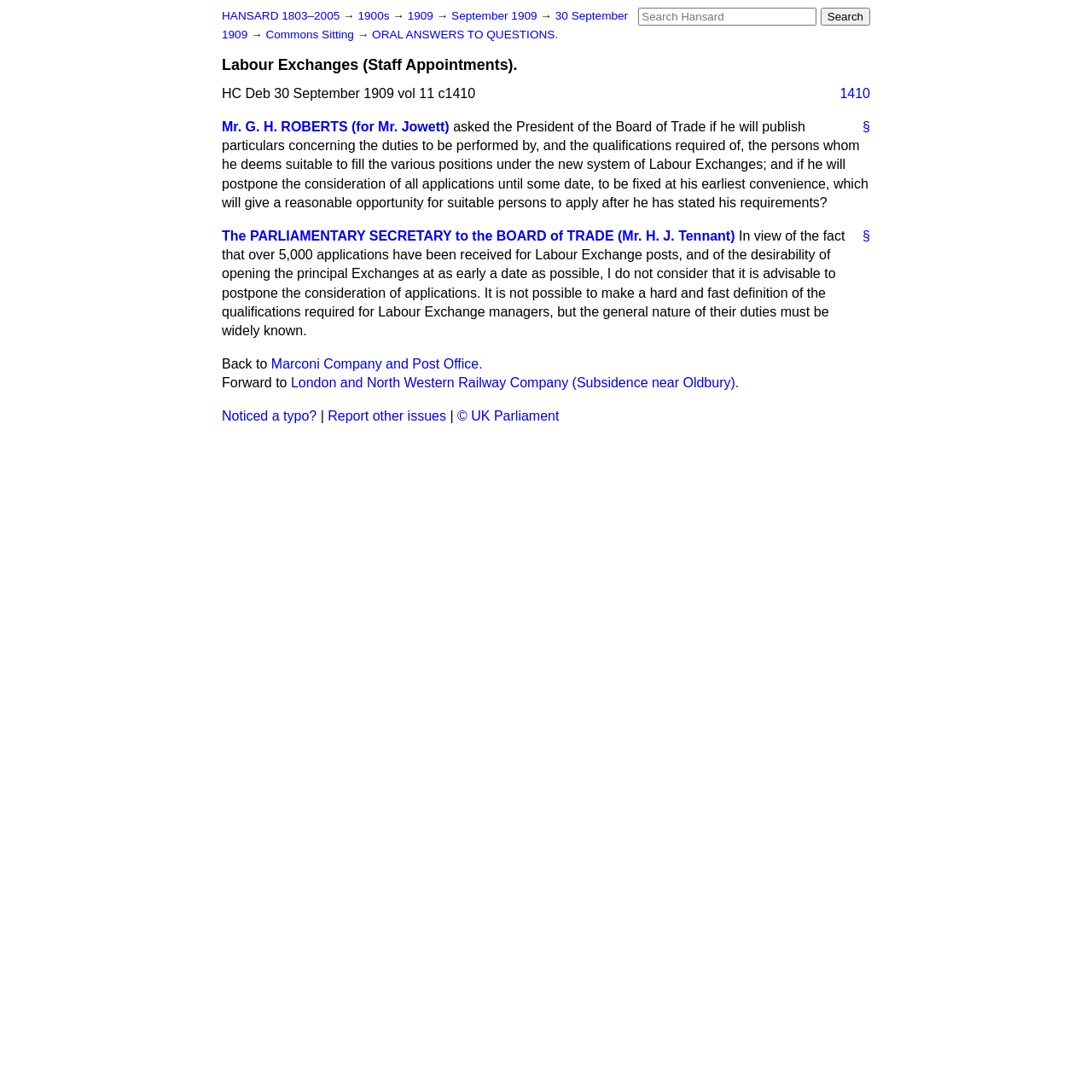Find the bounding box coordinates for the area you need to click to carry out the instruction: "Go to HANSARD 1803–2005". The coordinates should be four float numbers between 0 and 1, indicated as [left, top, right, bottom].

[0.203, 0.009, 0.311, 0.02]